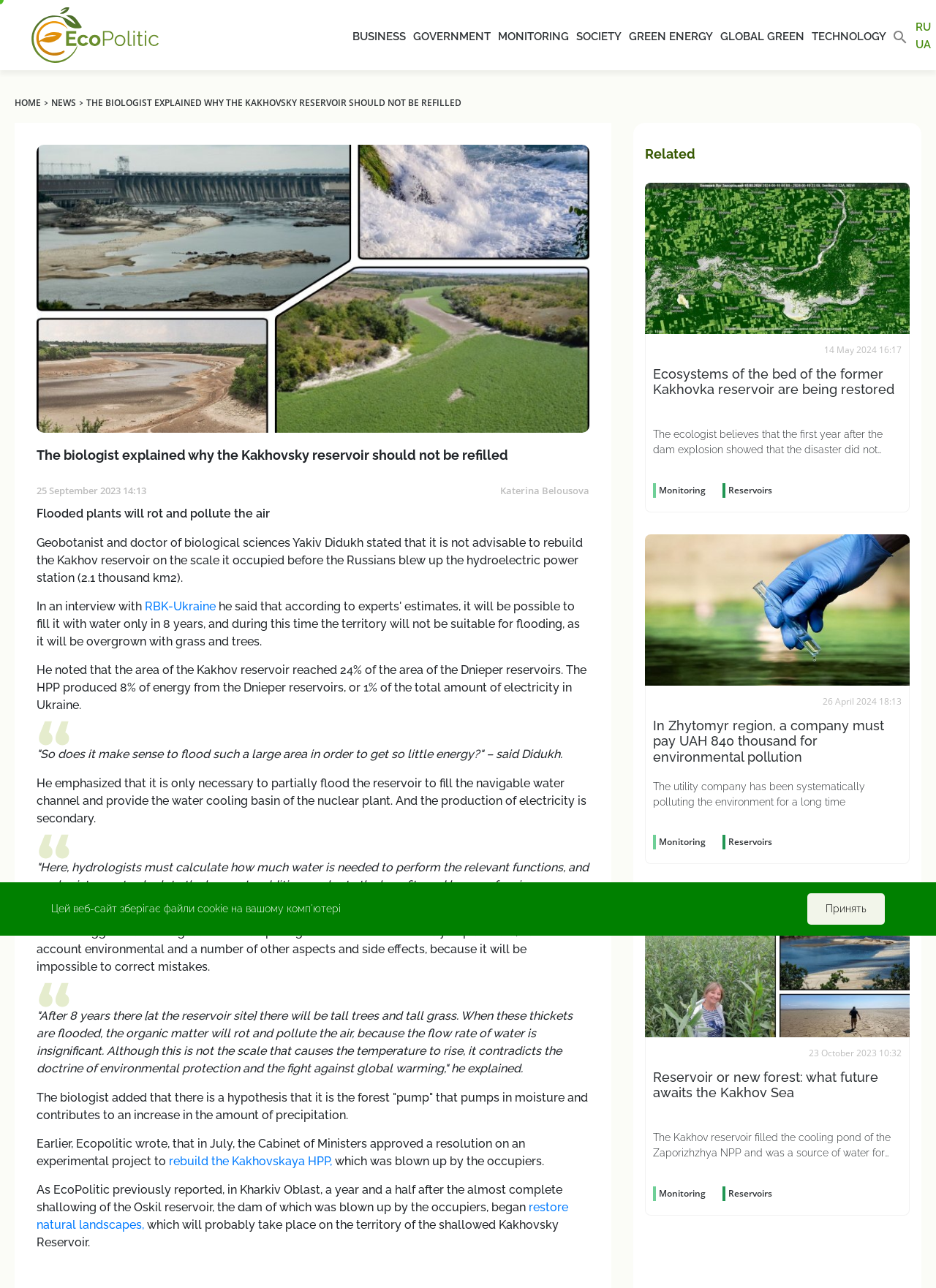Locate the bounding box coordinates of the area where you should click to accomplish the instruction: "Click on the 'BUSINESS' link".

[0.377, 0.023, 0.434, 0.033]